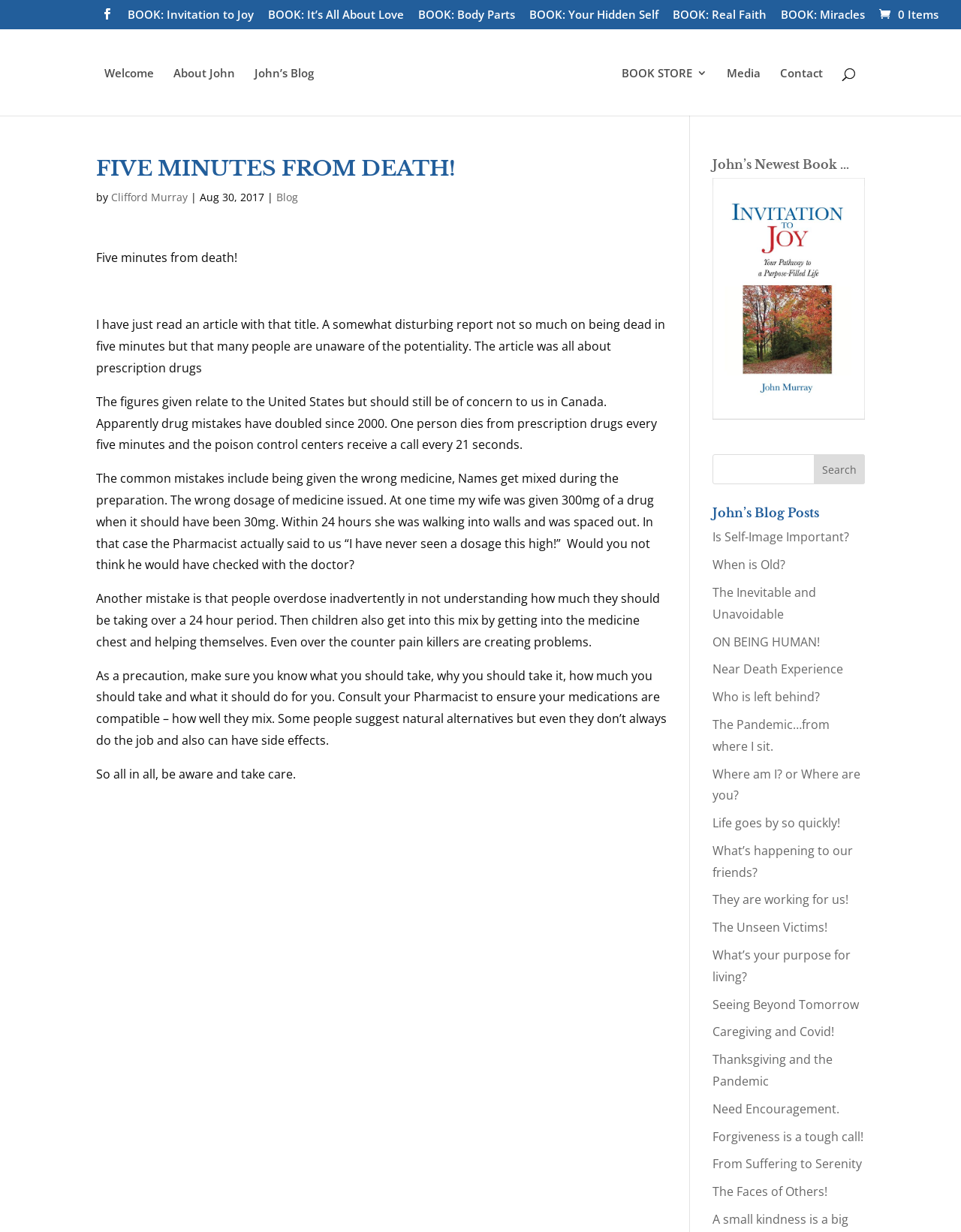Bounding box coordinates are specified in the format (top-left x, top-left y, bottom-right x, bottom-right y). All values are floating point numbers bounded between 0 and 1. Please provide the bounding box coordinate of the region this sentence describes: Clifford Murray

[0.116, 0.154, 0.195, 0.166]